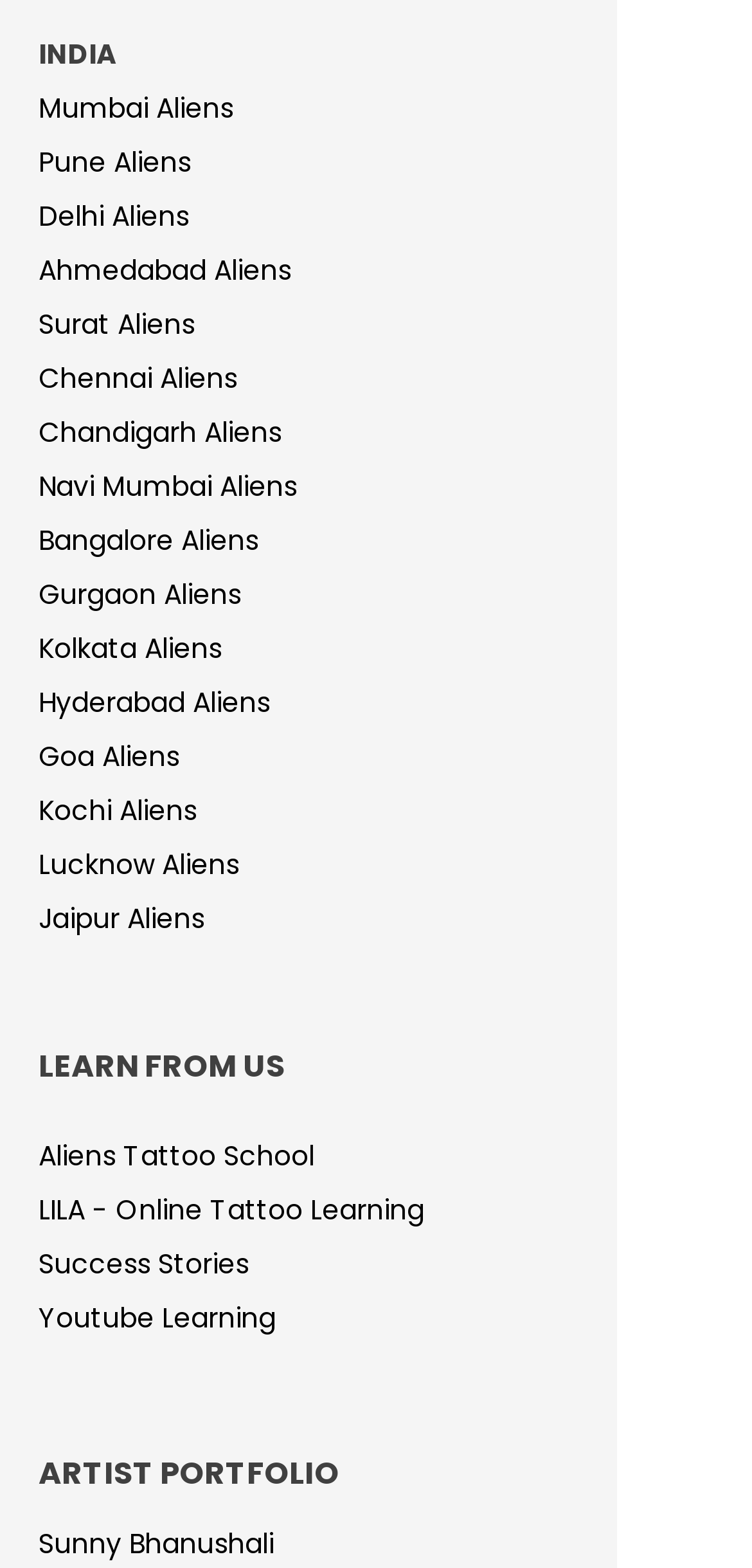Pinpoint the bounding box coordinates of the element to be clicked to execute the instruction: "check out Sunny Bhanushali's portfolio".

[0.051, 0.972, 0.364, 0.997]